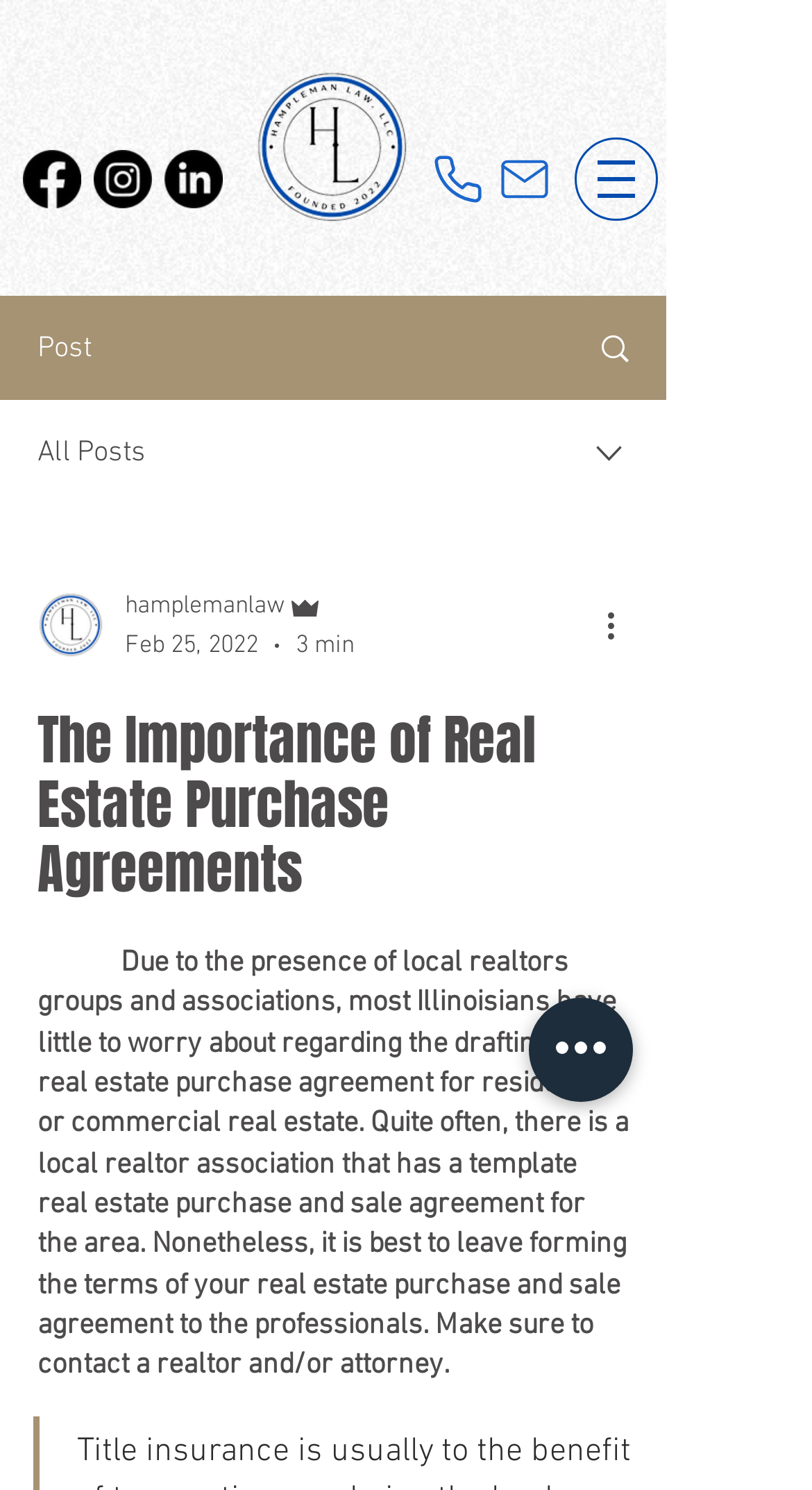Highlight the bounding box coordinates of the element that should be clicked to carry out the following instruction: "Click the Facebook link". The coordinates must be given as four float numbers ranging from 0 to 1, i.e., [left, top, right, bottom].

[0.028, 0.101, 0.1, 0.14]